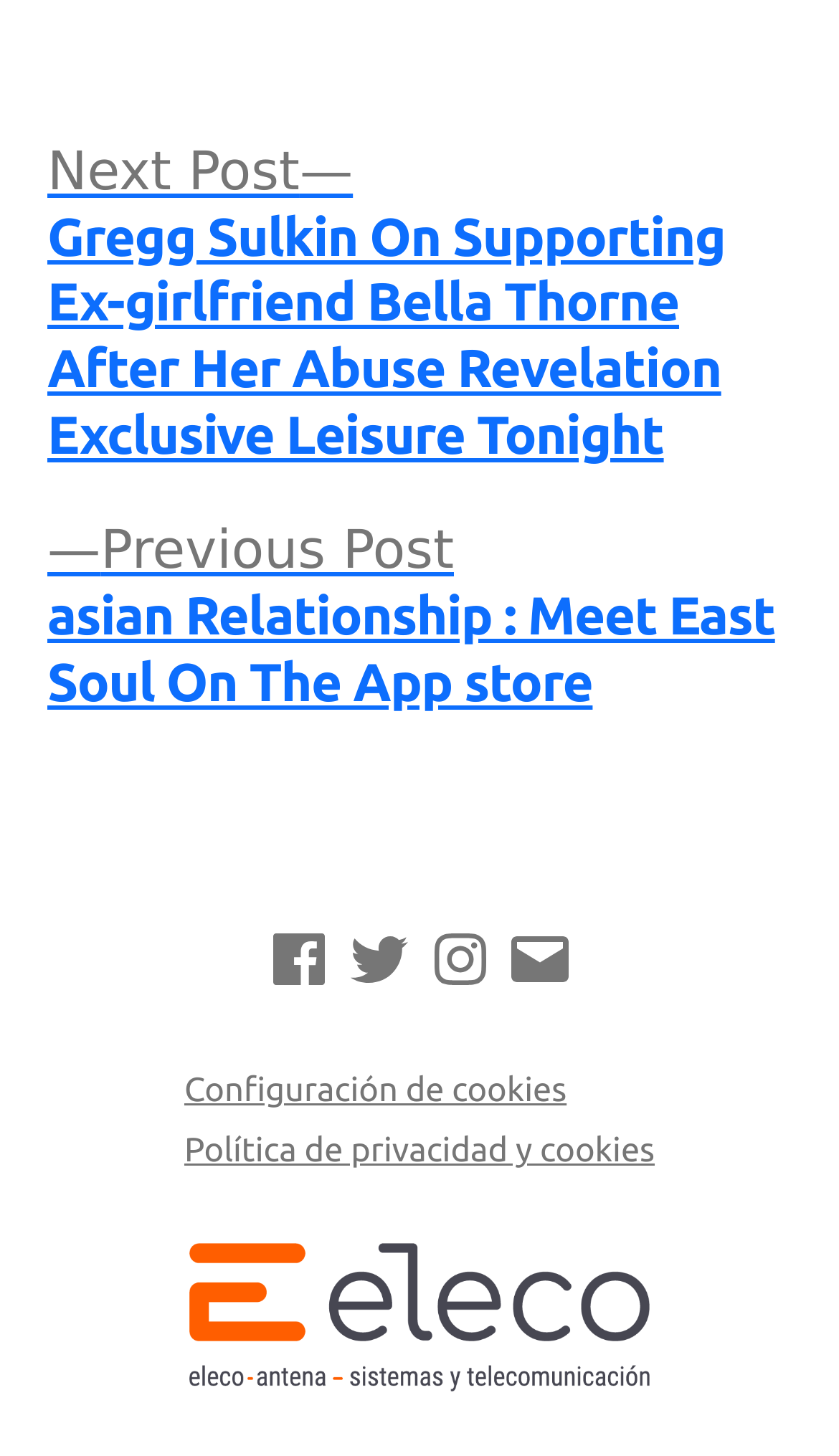Find the bounding box coordinates of the element you need to click on to perform this action: 'Visit Facebook page'. The coordinates should be represented by four float values between 0 and 1, in the format [left, top, right, bottom].

[0.316, 0.635, 0.398, 0.684]